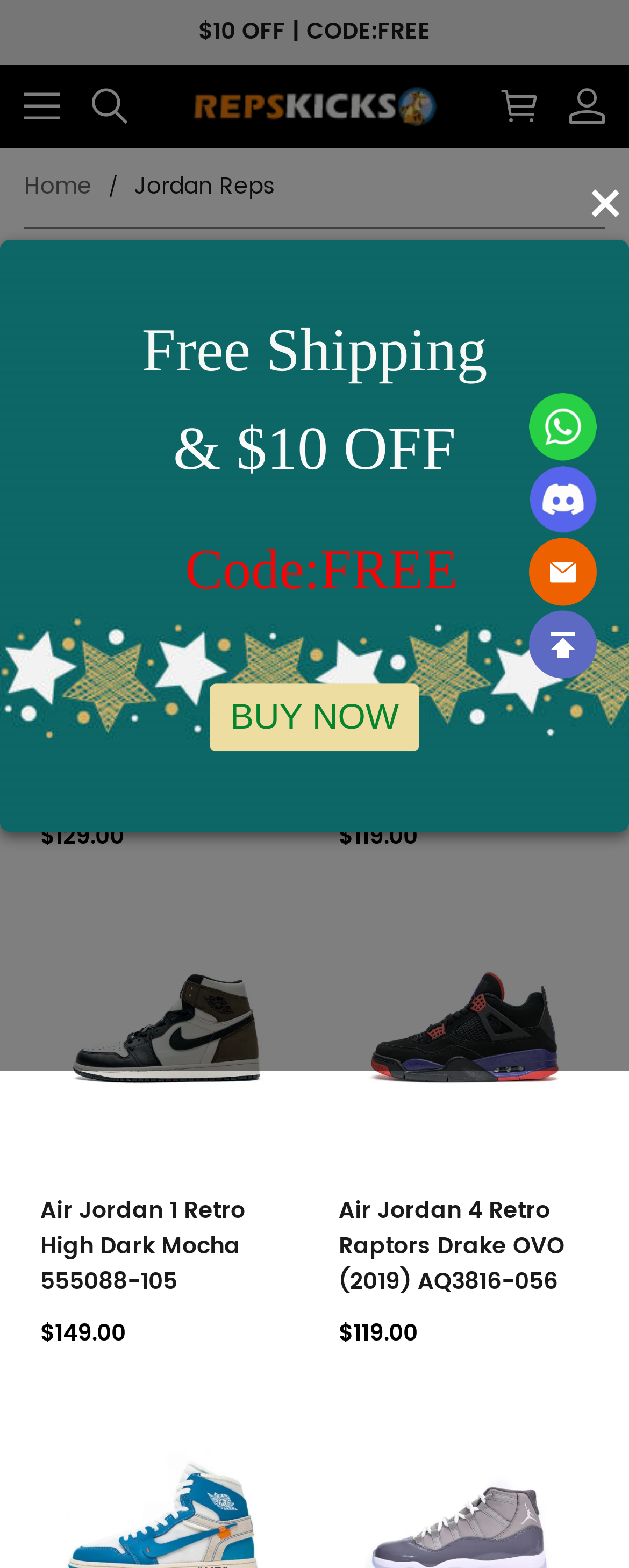What is the discount code for $10 off?
Please respond to the question with a detailed and well-explained answer.

I found the discount code by looking at the text '$10 OFF | CODE:FREE' located at the top of the page, which indicates the code to be used for a $10 discount.